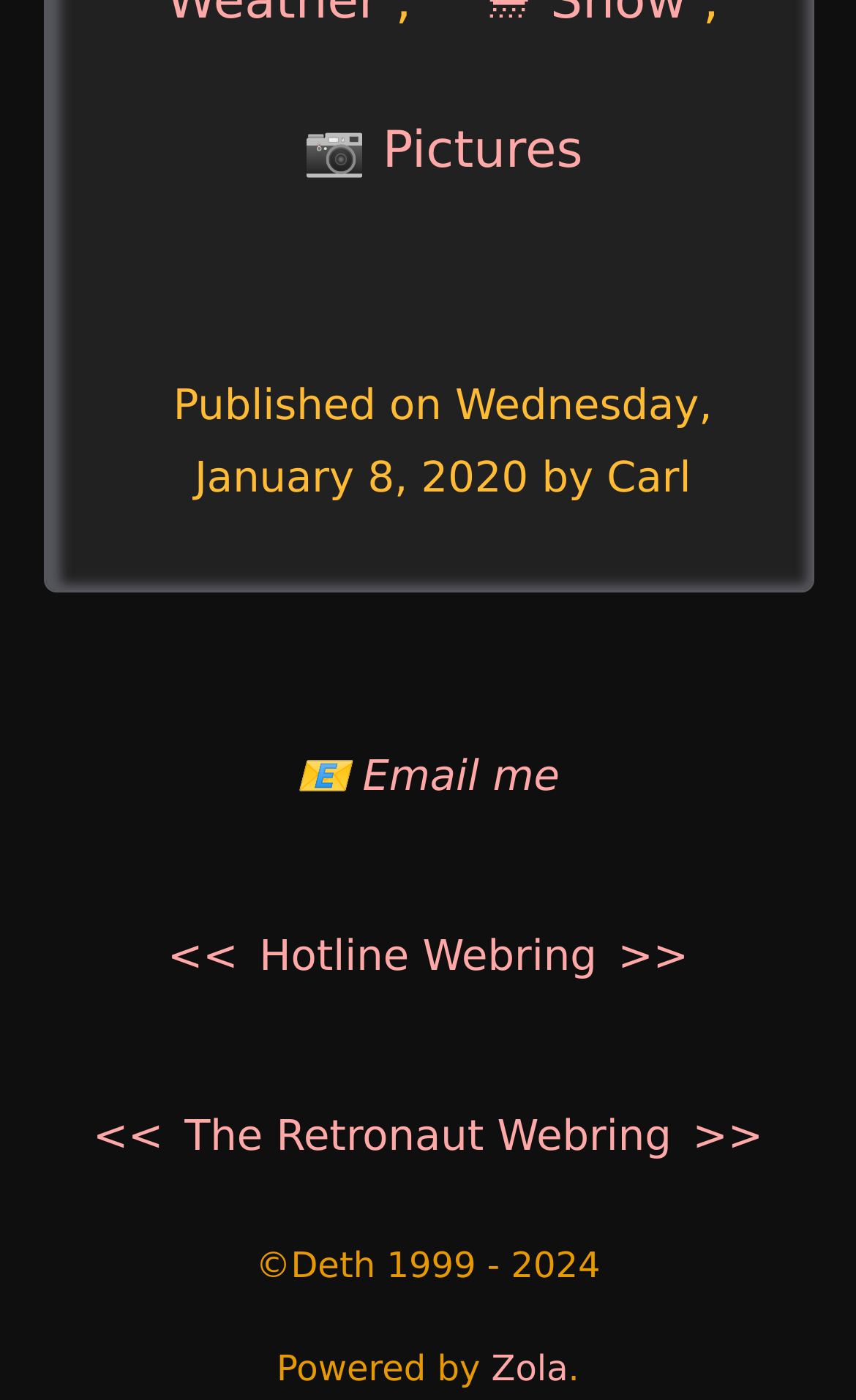Given the following UI element description: "<<", find the bounding box coordinates in the webpage screenshot.

[0.108, 0.792, 0.191, 0.829]